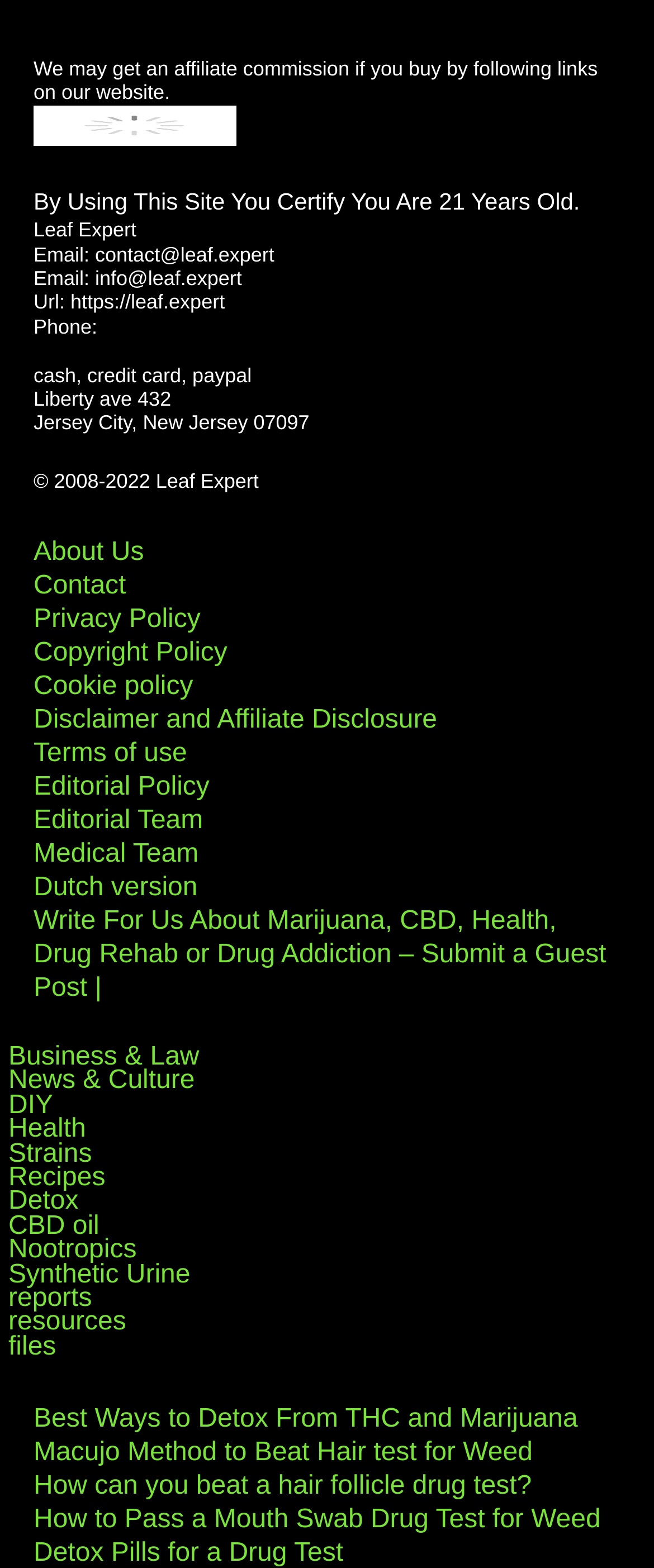Please determine the bounding box coordinates for the element that should be clicked to follow these instructions: "Visit the website's contact page".

[0.051, 0.365, 0.193, 0.383]